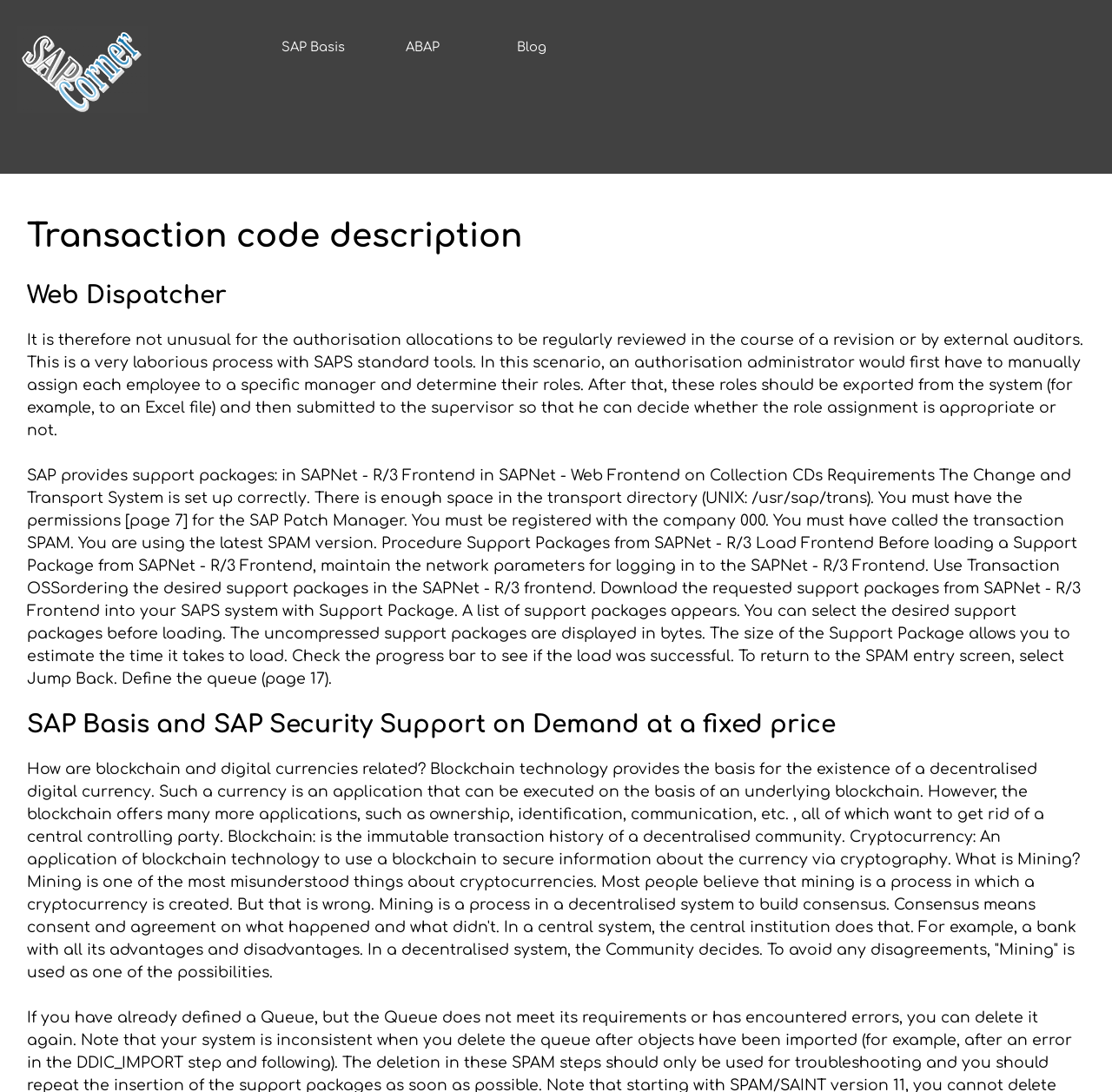What is the benefit of using SAP Security Support on Demand?
Refer to the image and respond with a one-word or short-phrase answer.

Fixed price